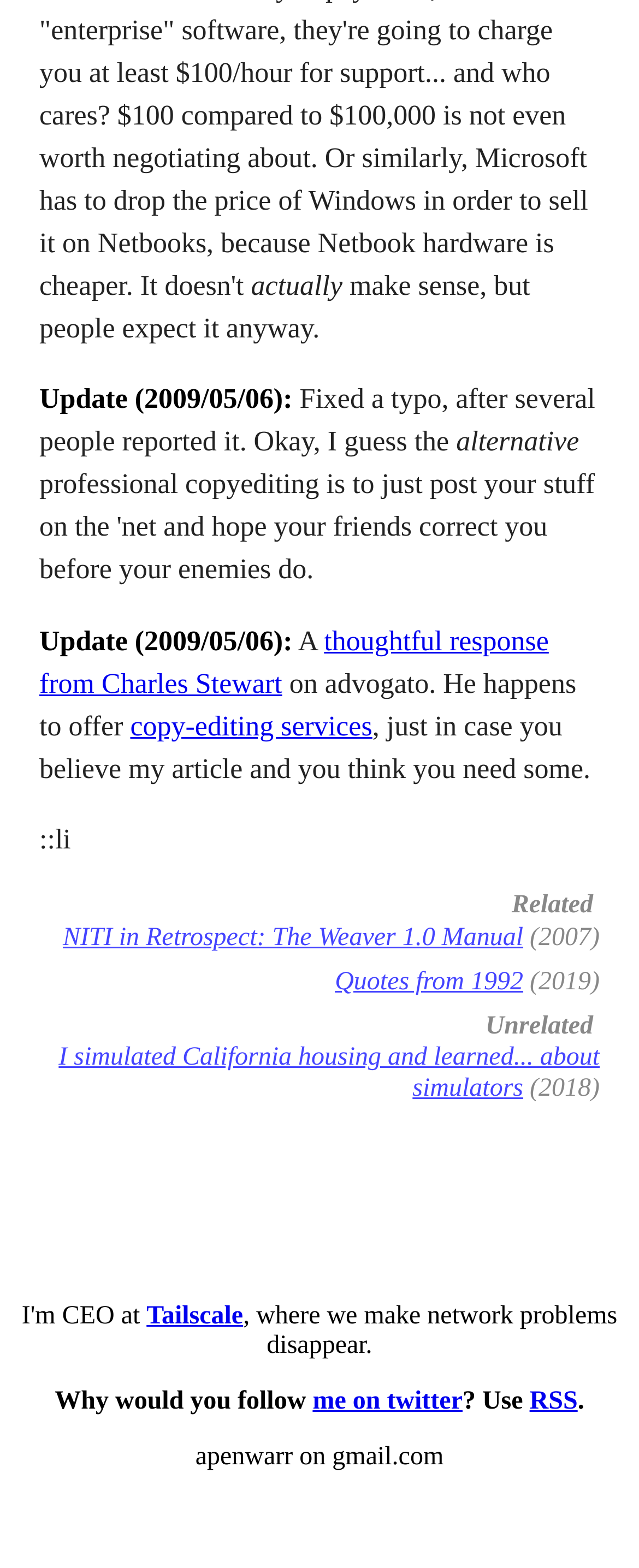Based on the element description Menu, identify the bounding box of the UI element in the given webpage screenshot. The coordinates should be in the format (top-left x, top-left y, bottom-right x, bottom-right y) and must be between 0 and 1.

None